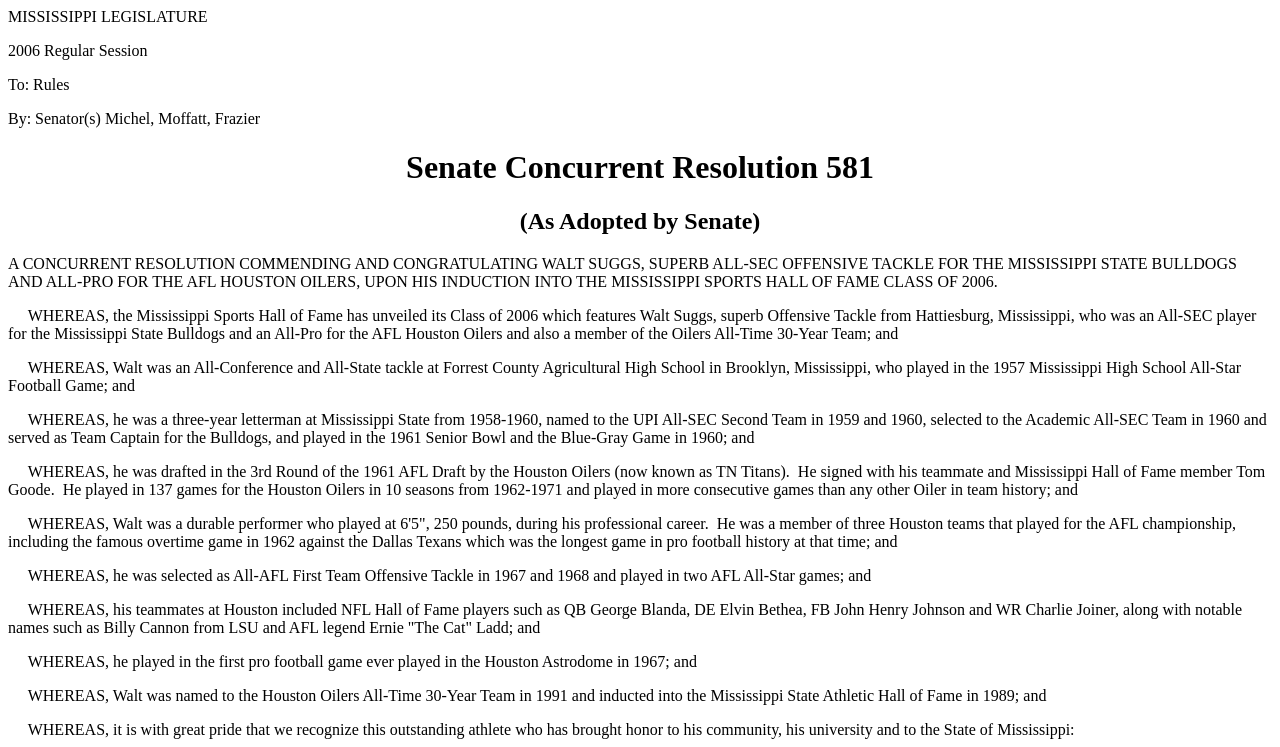Respond to the following question using a concise word or phrase: 
What is Walt Suggs being inducted into?

Mississippi Sports Hall of Fame